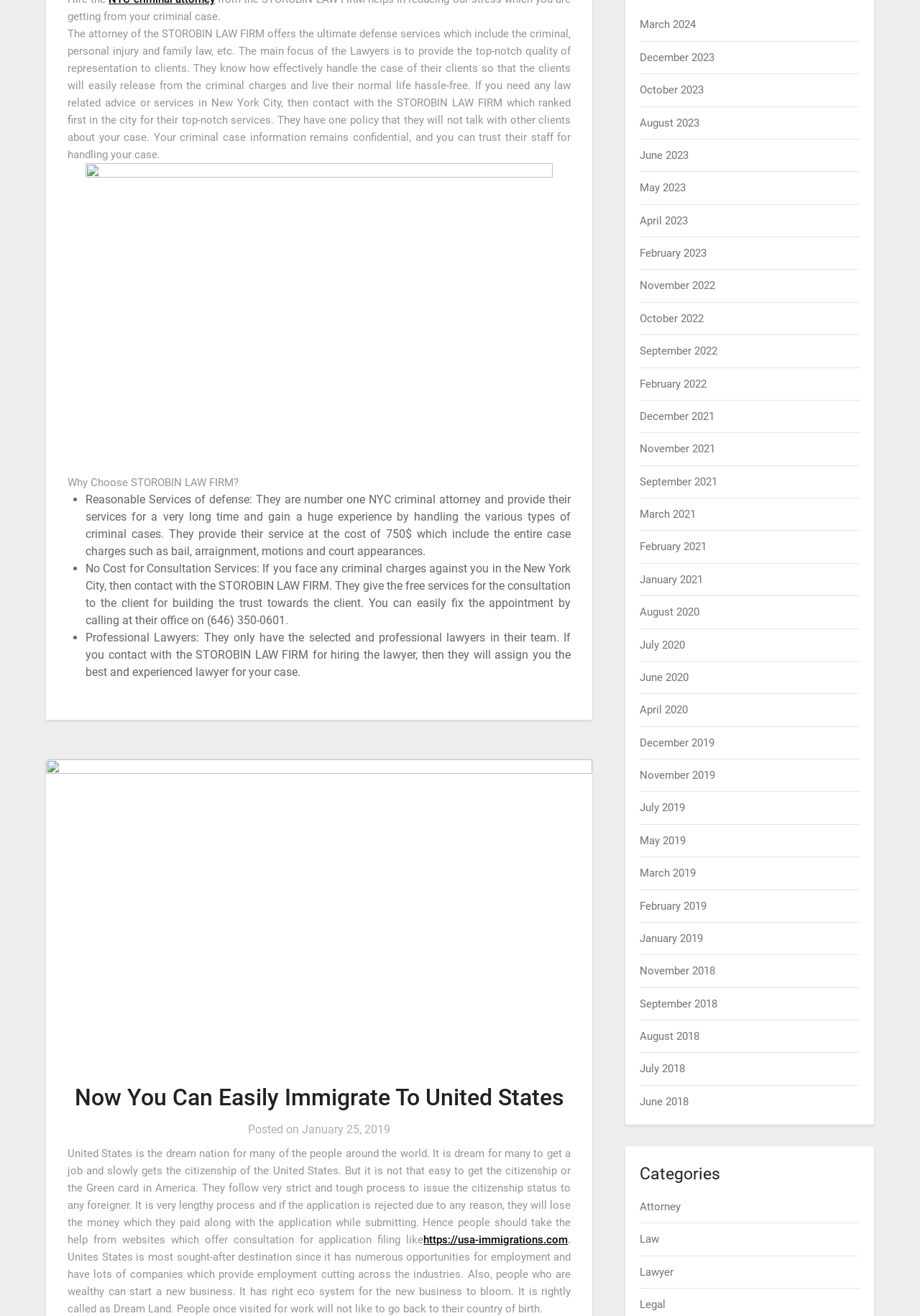Show the bounding box coordinates for the element that needs to be clicked to execute the following instruction: "Browse articles from March 2024". Provide the coordinates in the form of four float numbers between 0 and 1, i.e., [left, top, right, bottom].

[0.696, 0.014, 0.757, 0.024]